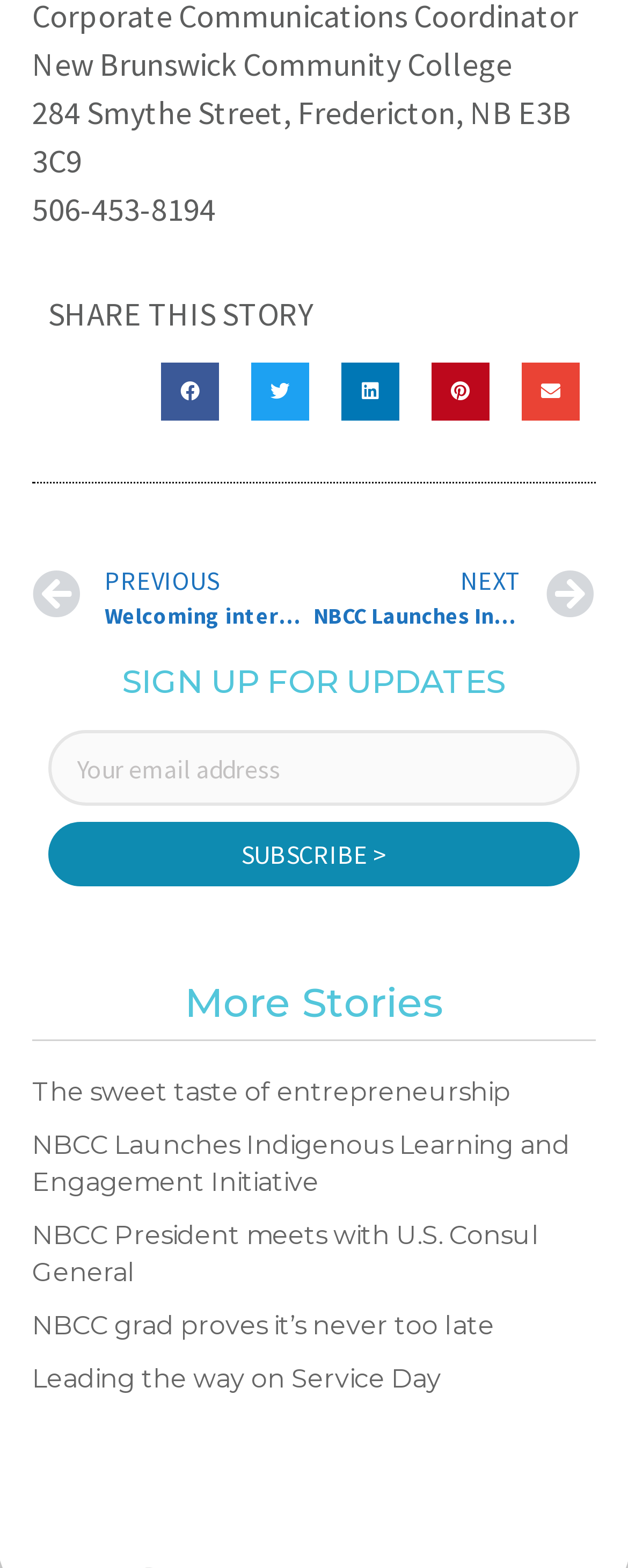Please find the bounding box coordinates of the element that must be clicked to perform the given instruction: "Subscribe for updates". The coordinates should be four float numbers from 0 to 1, i.e., [left, top, right, bottom].

[0.077, 0.524, 0.923, 0.566]